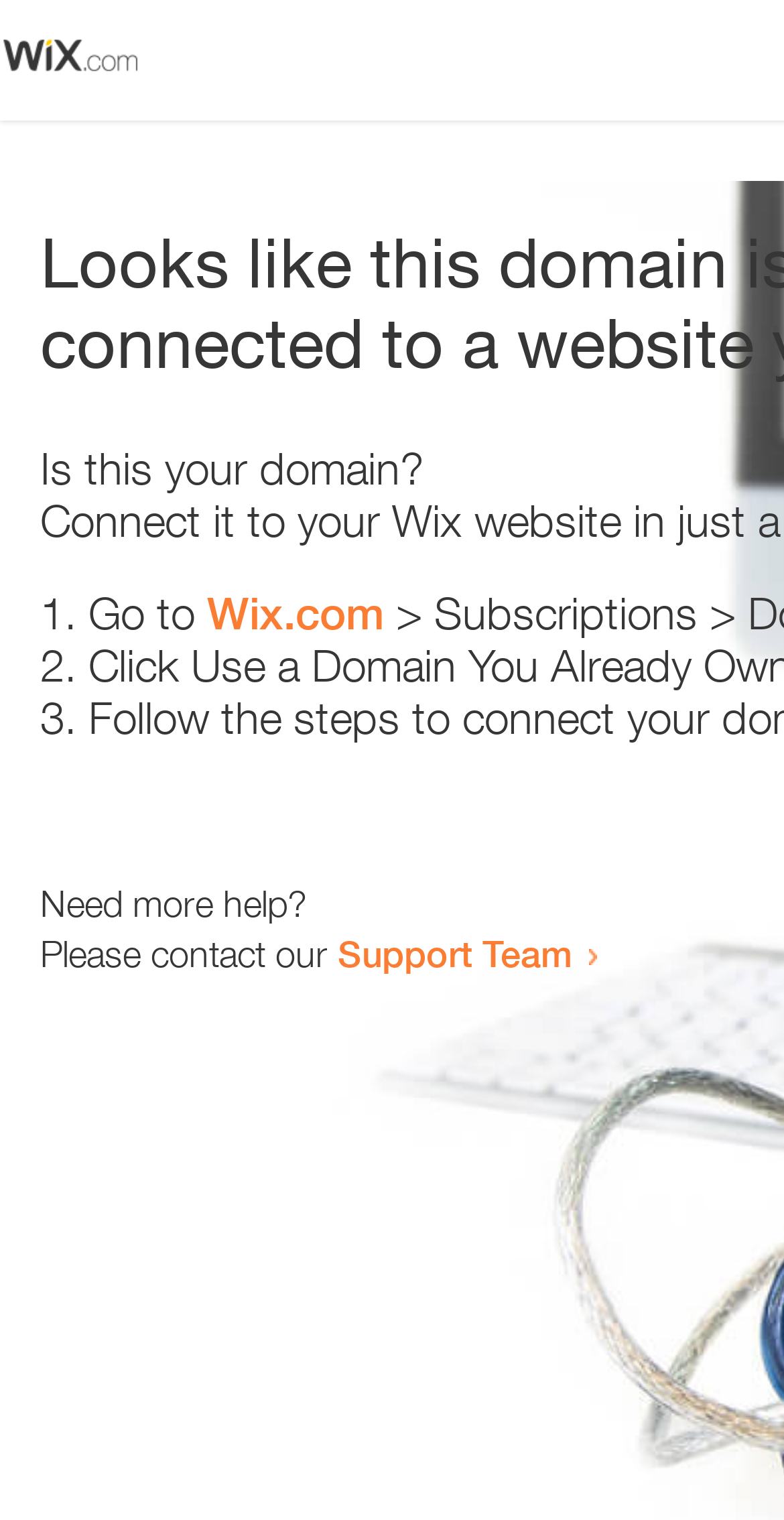Where can I get more help? Observe the screenshot and provide a one-word or short phrase answer.

Support Team